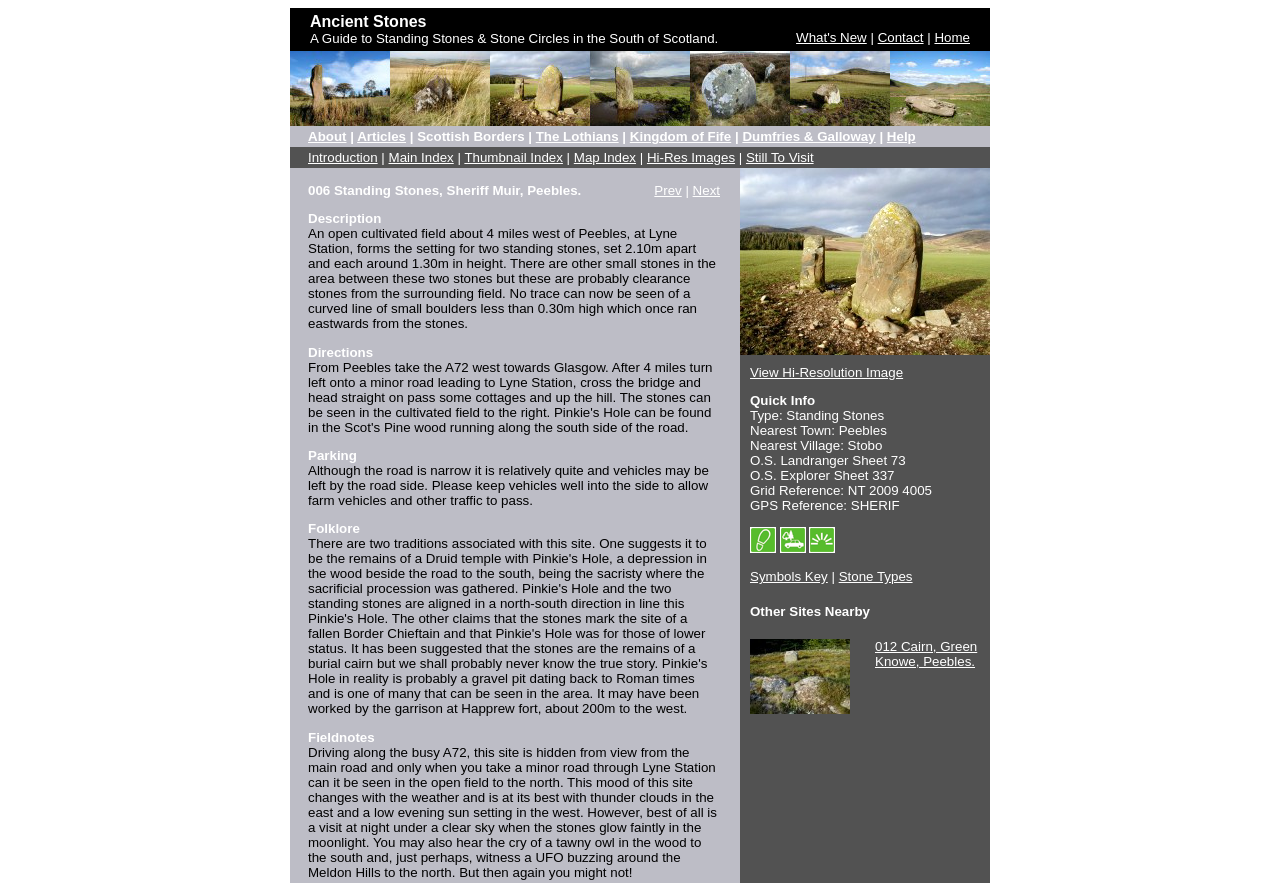What is the height of each standing stone?
Based on the screenshot, answer the question with a single word or phrase.

around 1.30m